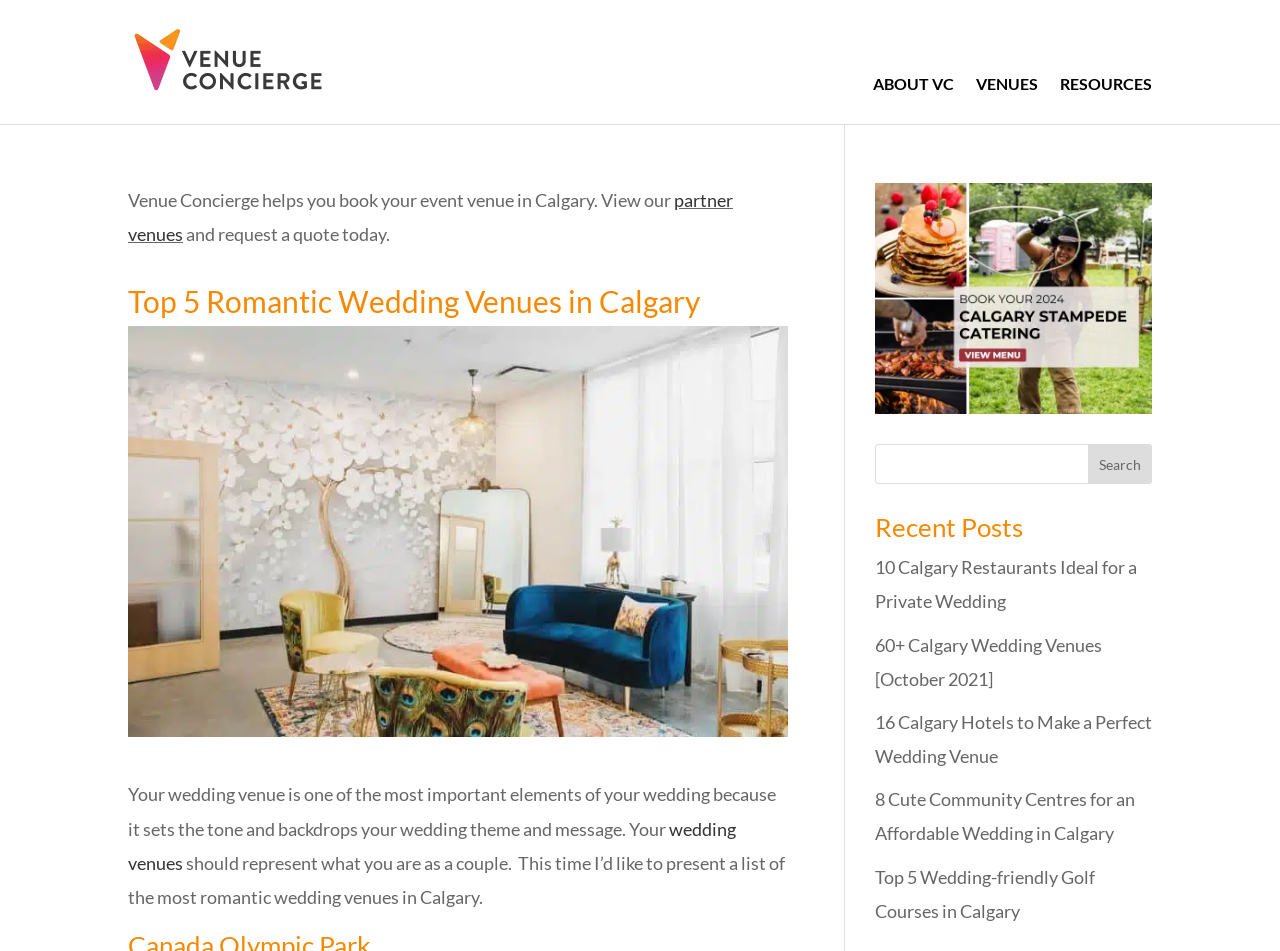Locate the bounding box coordinates of the element that needs to be clicked to carry out the instruction: "View partner venues". The coordinates should be given as four float numbers ranging from 0 to 1, i.e., [left, top, right, bottom].

[0.1, 0.199, 0.573, 0.258]